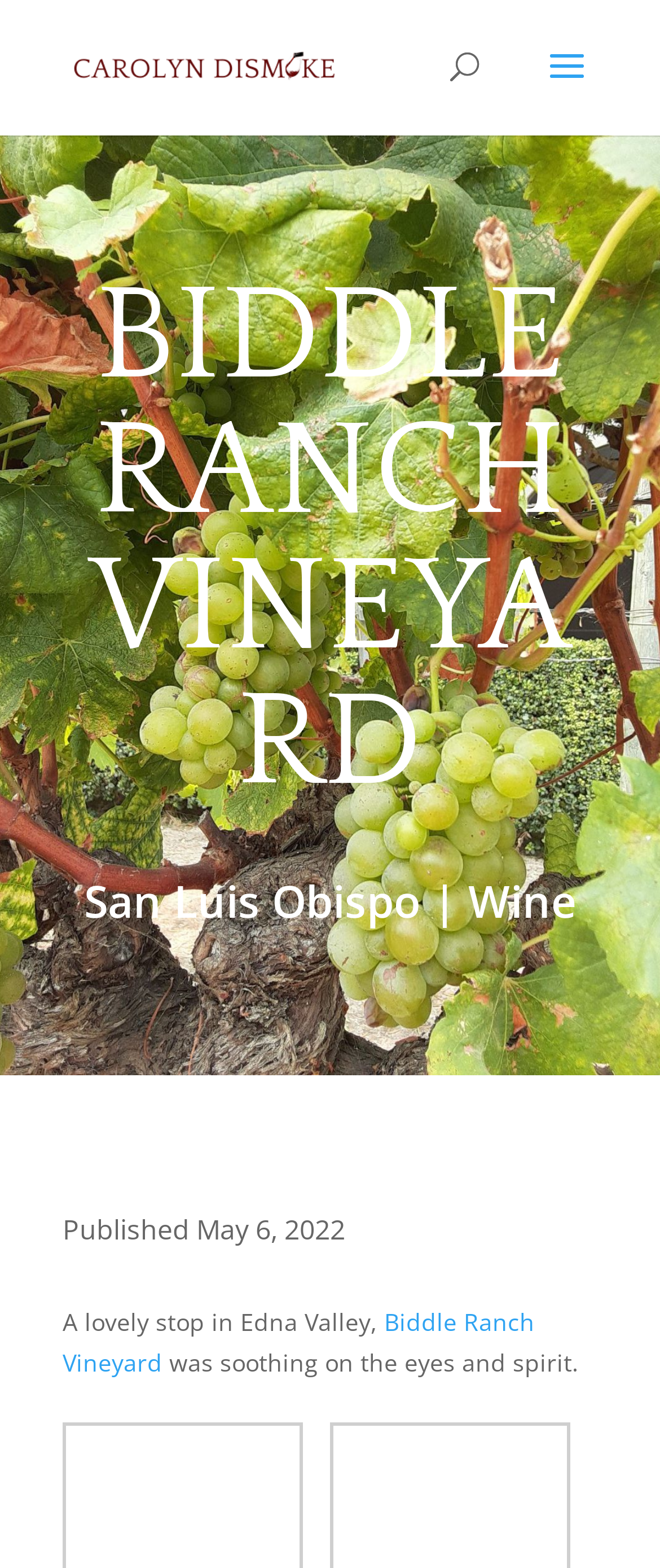Using the description: "Dll Files for Windows", determine the UI element's bounding box coordinates. Ensure the coordinates are in the format of four float numbers between 0 and 1, i.e., [left, top, right, bottom].

None